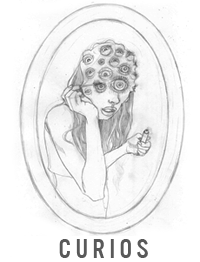Based on the image, give a detailed response to the question: What shape is the frame of the illustration?

The illustration is framed in an oval shape, which enhances the intimate and personal feel of the artwork, inviting the viewer to contemplate the relationship between self-perception and external beauty.